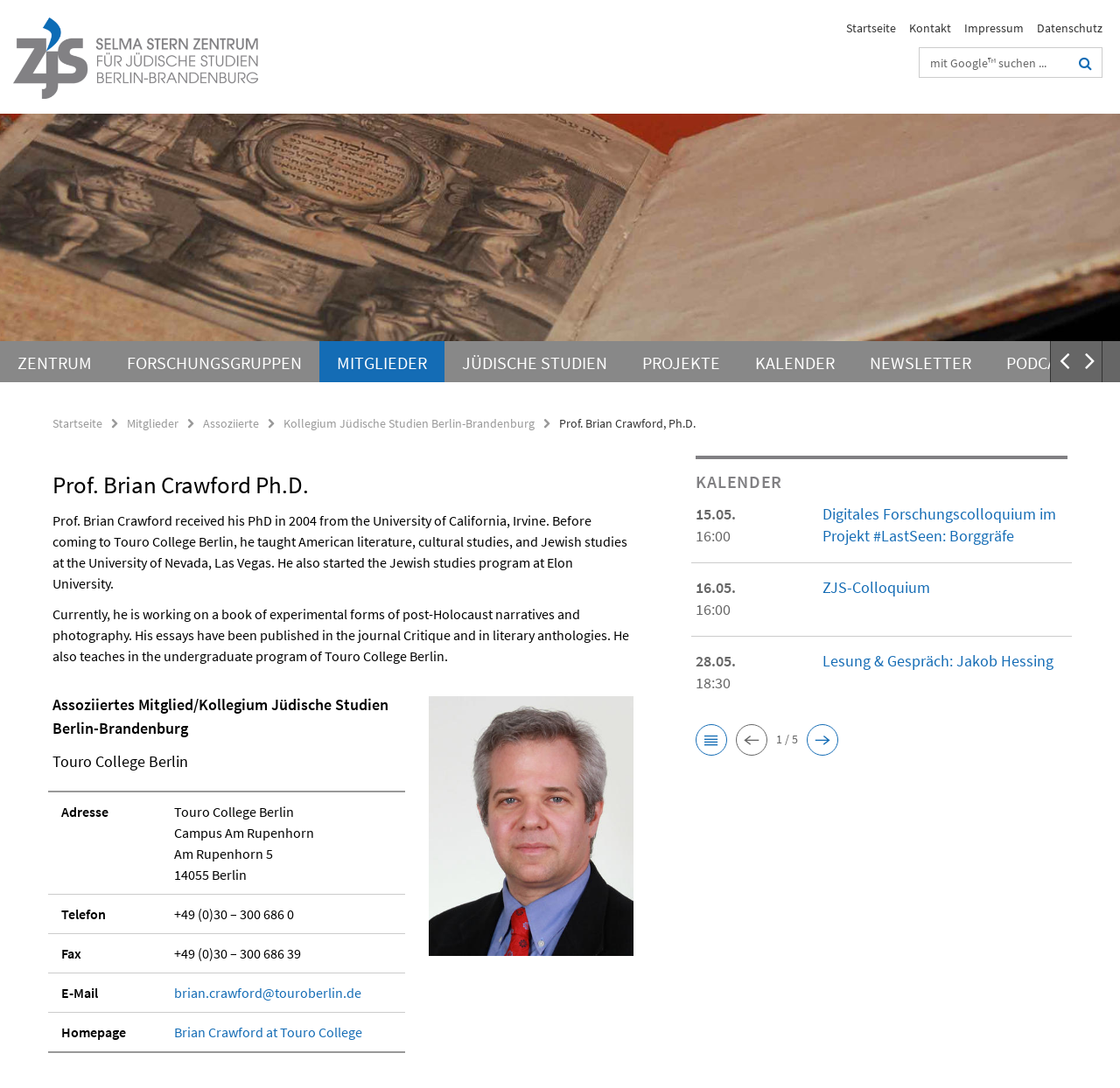Summarize the webpage with intricate details.

This webpage is about Prof. Brian Crawford, Ph.D., who is associated with the Selma Stern Zentrum für Jüdische Studien Berlin-Brandenburg. At the top left corner, there is a logo of the center. Below the logo, there is a service navigation menu with links to the start page, contact, imprint, and data protection.

On the top right side, there is a search bar with a search button and a placeholder text "Suchbegriffe" (Search terms). Below the search bar, there are several links to different sections of the website, including "ZENTRUM", "FORSCHUNGSGRUPPEN", "MITGLIEDER", "JÜDISCHE STUDIEN", "PROJEKTE", "KALENDER", and "NEWSLETTER".

In the main content area, there is a brief introduction to Prof. Brian Crawford, Ph.D., including his biography and research interests. Below the introduction, there is a tab panel with several sections, including "Assoziiertes Mitglied/Kollegium Jüdische Studien Berlin-Brandenburg" and "Touro College Berlin". In the "Touro College Berlin" section, there is a photo of Prof. Crawford, as well as his contact information, including address, phone number, fax, and email.

On the right side of the page, there is a calendar section with upcoming events, including a digital research colloquium and a reading and discussion event. The calendar section also has navigation buttons to browse through the events.

At the bottom of the page, there is a complementary section with a heading "KALENDER" and a list of events.